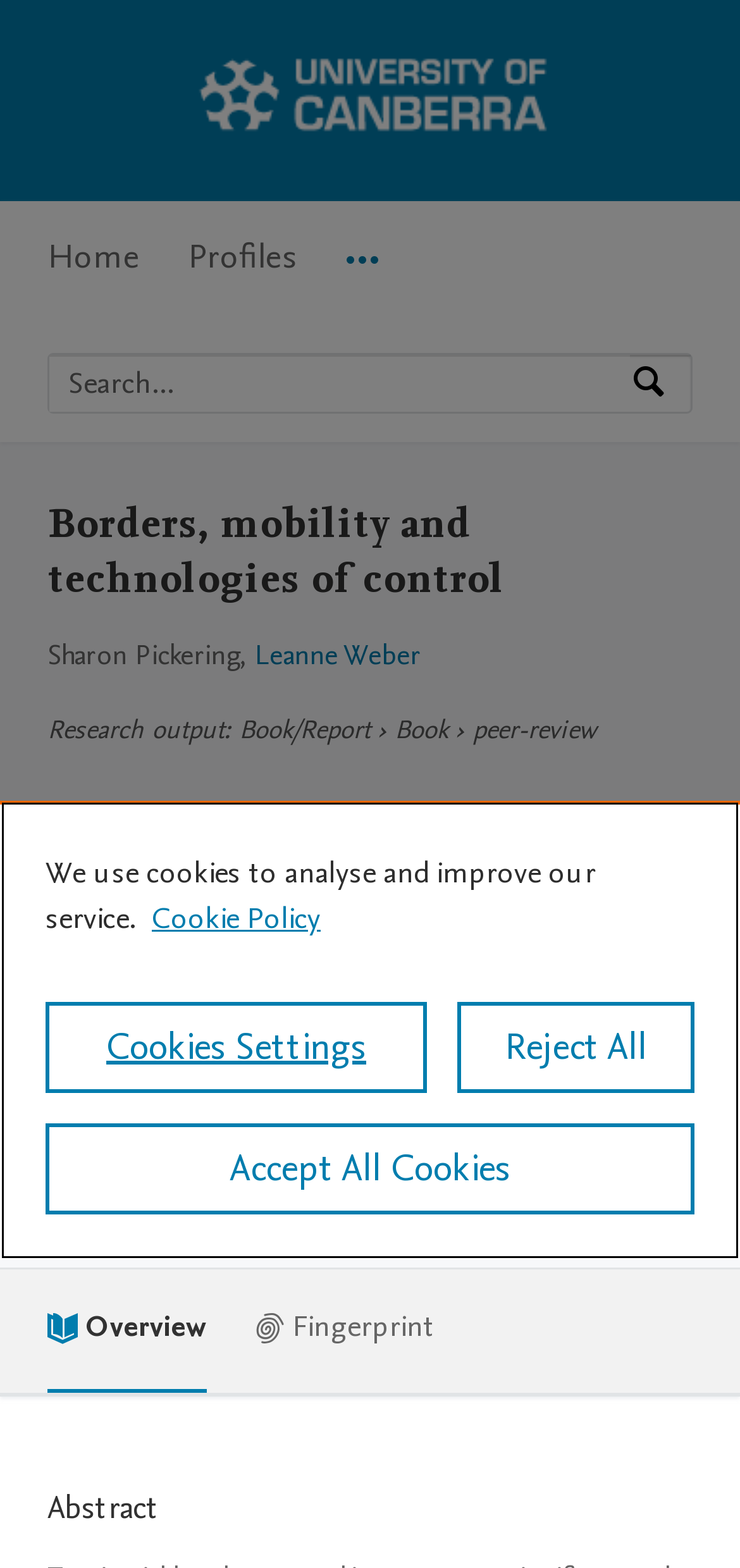What is the title of the research project?
Using the image as a reference, give a one-word or short phrase answer.

Borders, mobility and technologies of control